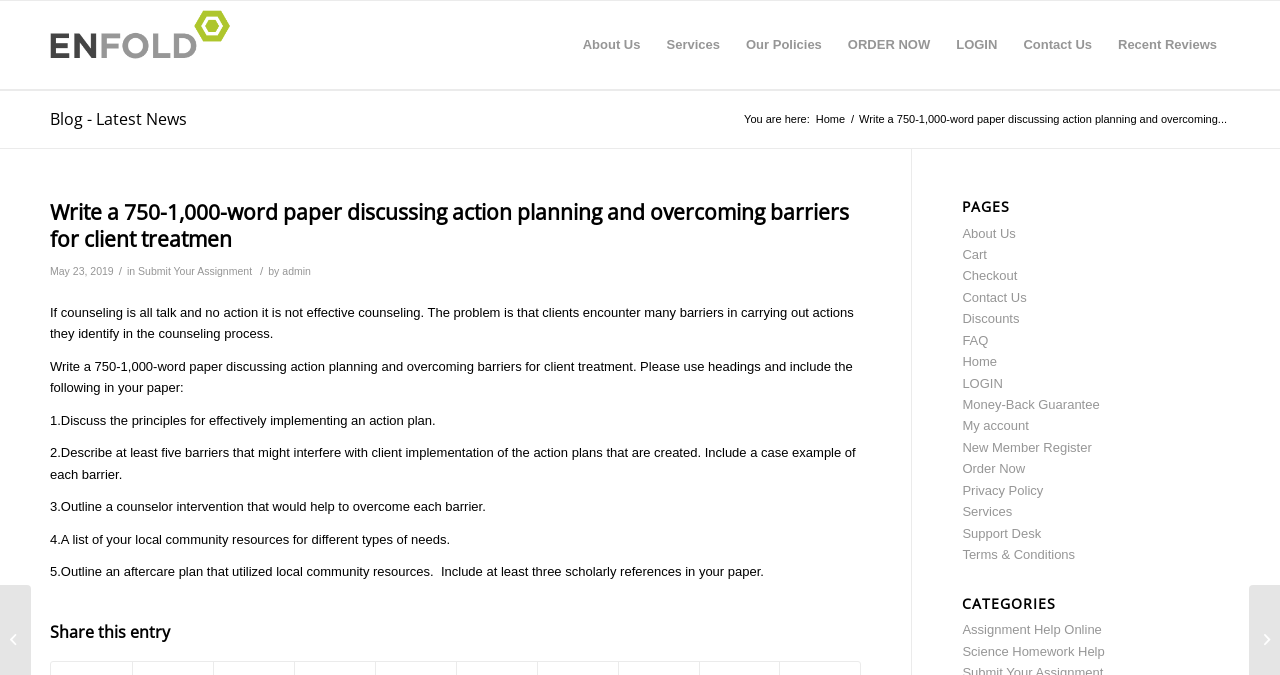Calculate the bounding box coordinates of the UI element given the description: "Blog - Latest News".

[0.039, 0.16, 0.146, 0.193]